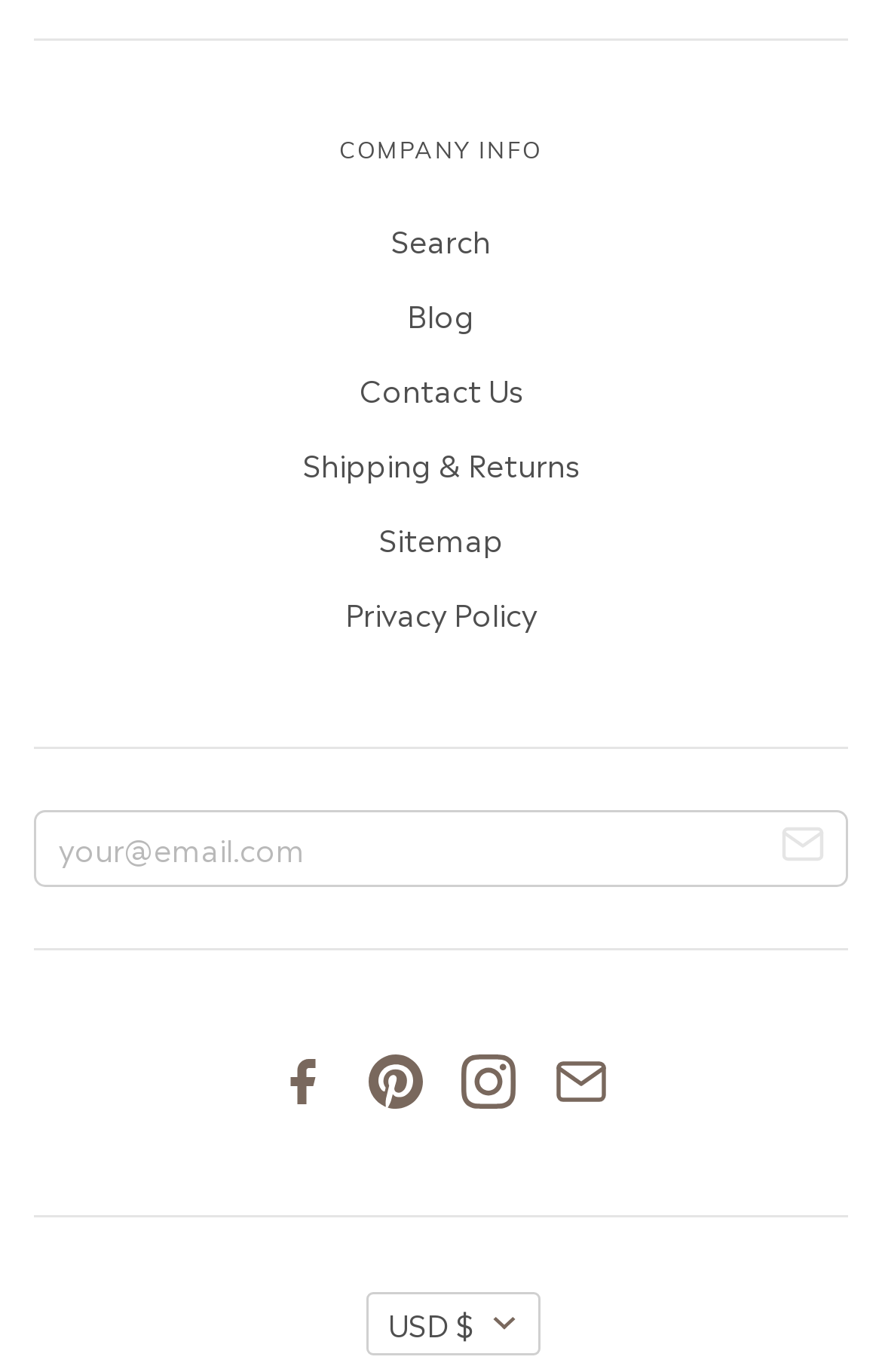What is the placeholder text in the email textbox?
Please provide a comprehensive answer based on the contents of the image.

The email textbox can be found in the middle of the webpage, which has a placeholder text 'your@email.com'. This suggests that the user is expected to input their email address in this field.